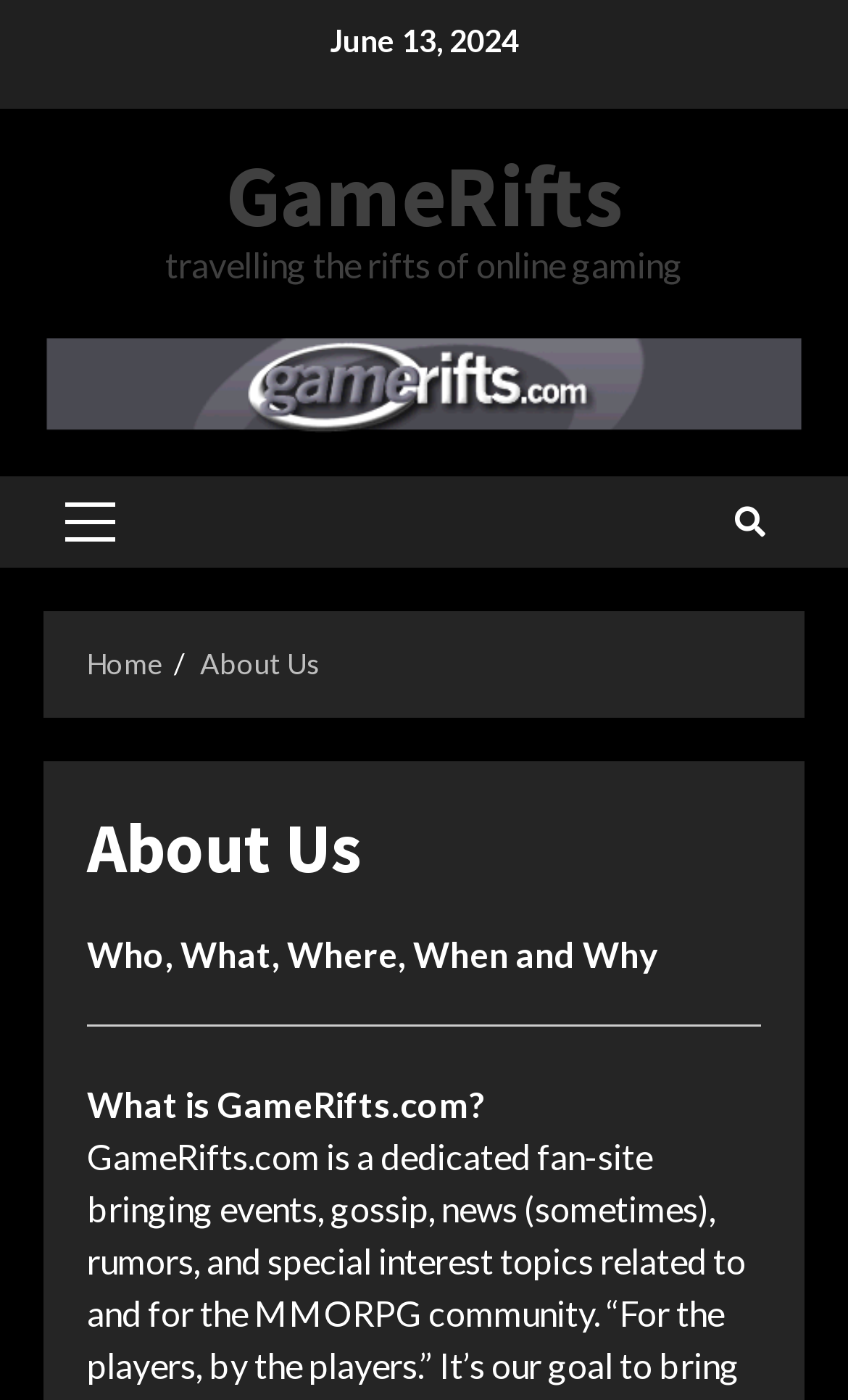Describe all the significant parts and information present on the webpage.

The webpage is about GameRifts.com, a dedicated fan-site for online gaming. At the top, there is a date "June 13, 2024" and a link to the website's name "GameRifts" with a tagline "travelling the rifts of online gaming". Below this, there is a primary menu with a link labeled "Primary Menu". 

On the right side, there is a search icon represented by "\uf002". 

The main content area has a breadcrumb navigation section with links to "Home" and the current page "About Us". The "About Us" section has a heading with the same title and a subheading "Who, What, Where, When and Why". Below this, there is a paragraph of text "What is GameRifts.com?" which is a brief description of the website.